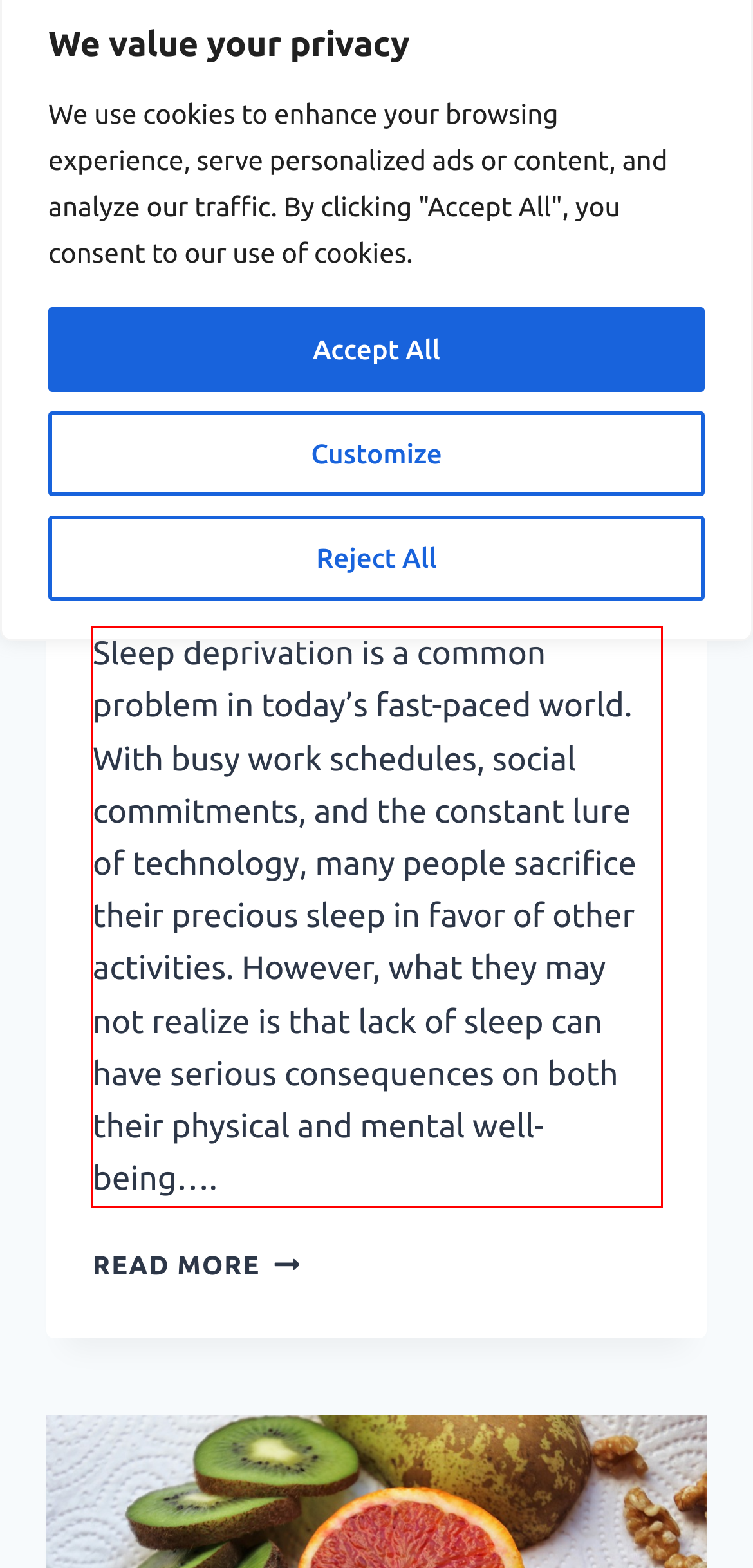Given the screenshot of a webpage, identify the red rectangle bounding box and recognize the text content inside it, generating the extracted text.

Sleep deprivation is a common problem in today’s fast-paced world. With busy work schedules, social commitments, and the constant lure of technology, many people sacrifice their precious sleep in favor of other activities. However, what they may not realize is that lack of sleep can have serious consequences on both their physical and mental well-being….